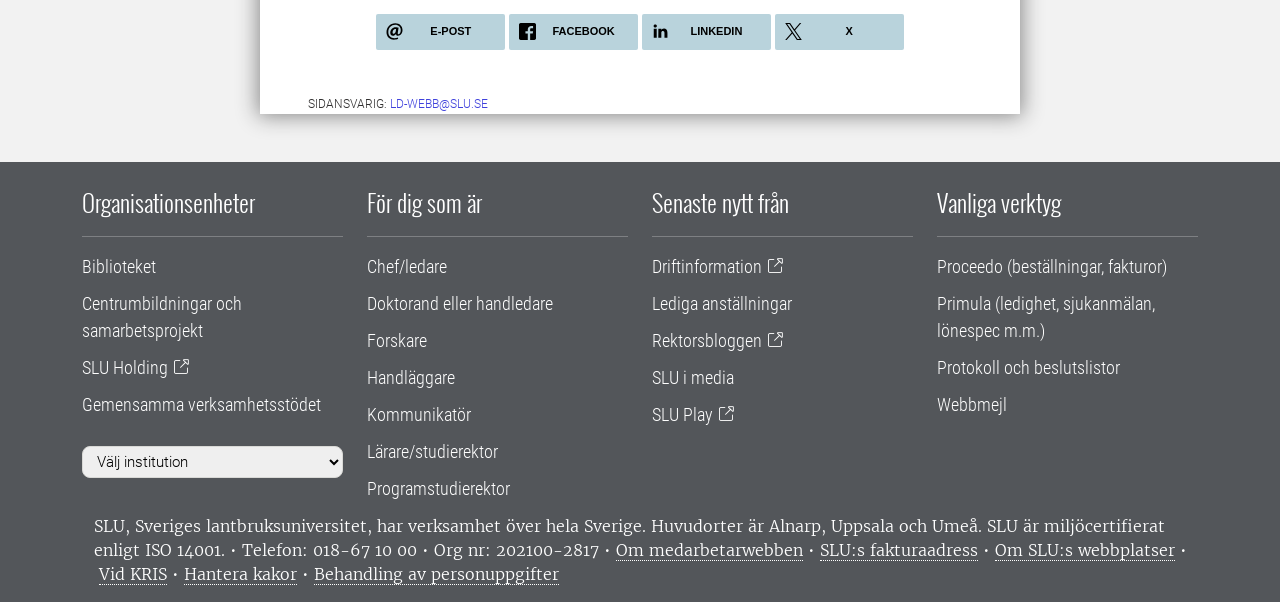Provide the bounding box coordinates of the HTML element this sentence describes: "Protokoll och beslutslistor". The bounding box coordinates consist of four float numbers between 0 and 1, i.e., [left, top, right, bottom].

[0.732, 0.593, 0.875, 0.628]